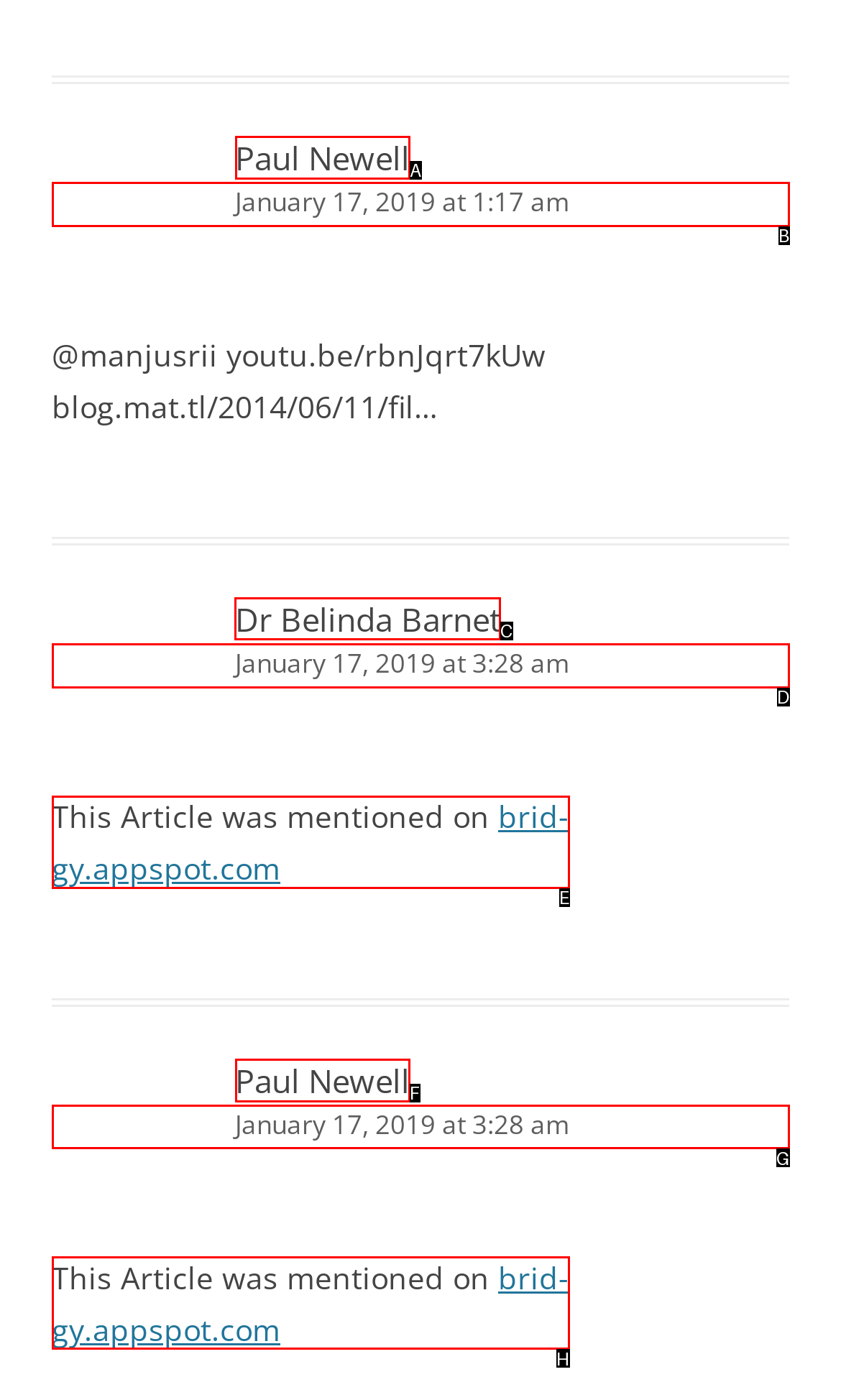Identify the correct choice to execute this task: visit Dr Belinda Barnet's profile
Respond with the letter corresponding to the right option from the available choices.

C